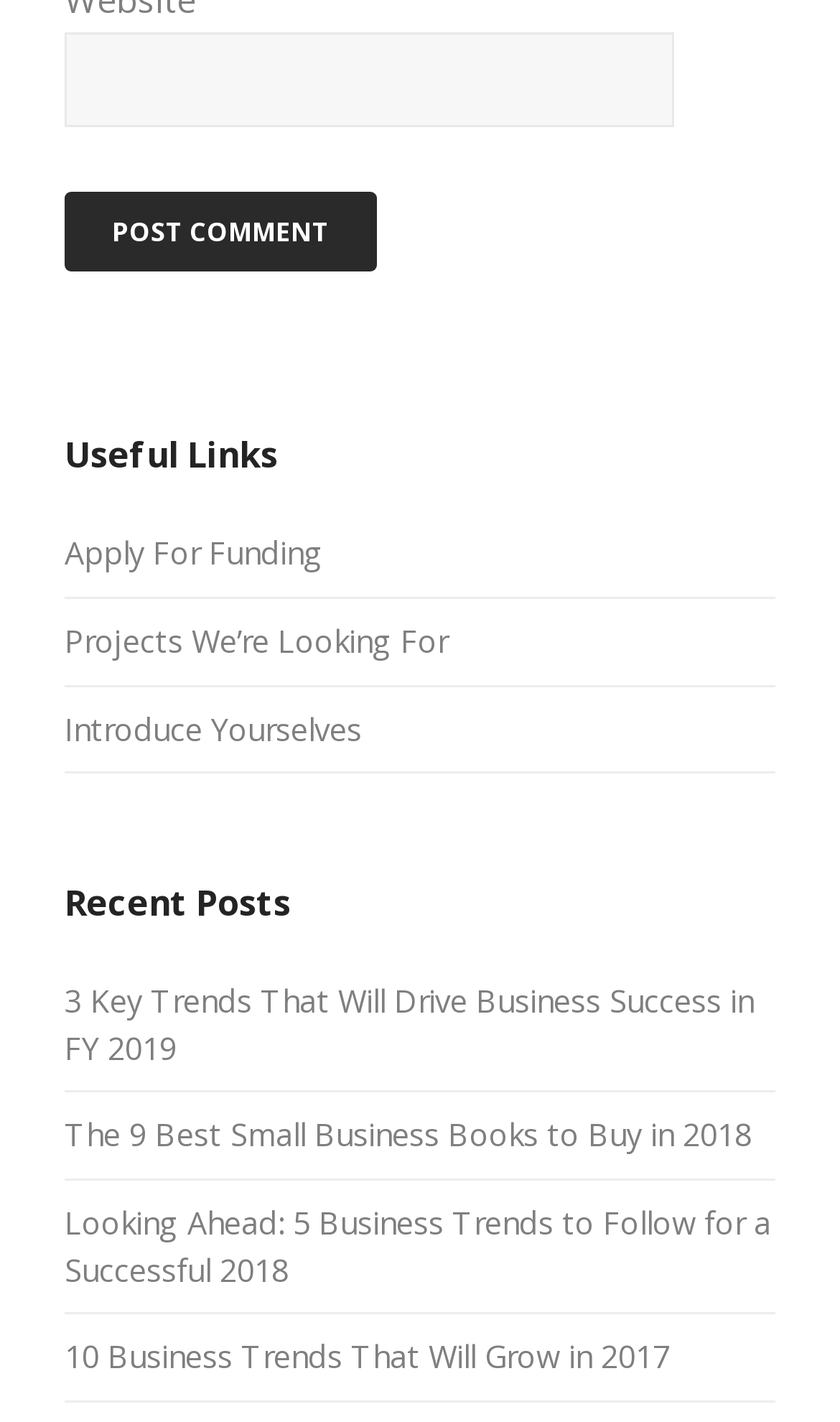Refer to the screenshot and give an in-depth answer to this question: How many recent posts are there?

I counted the number of links under the 'Recent Posts' heading, which are '3 Key Trends That Will Drive Business Success in FY 2019', 'The 9 Best Small Business Books to Buy in 2018', 'Looking Ahead: 5 Business Trends to Follow for a Successful 2018', and '10 Business Trends That Will Grow in 2017', so there are 4 recent posts in total.